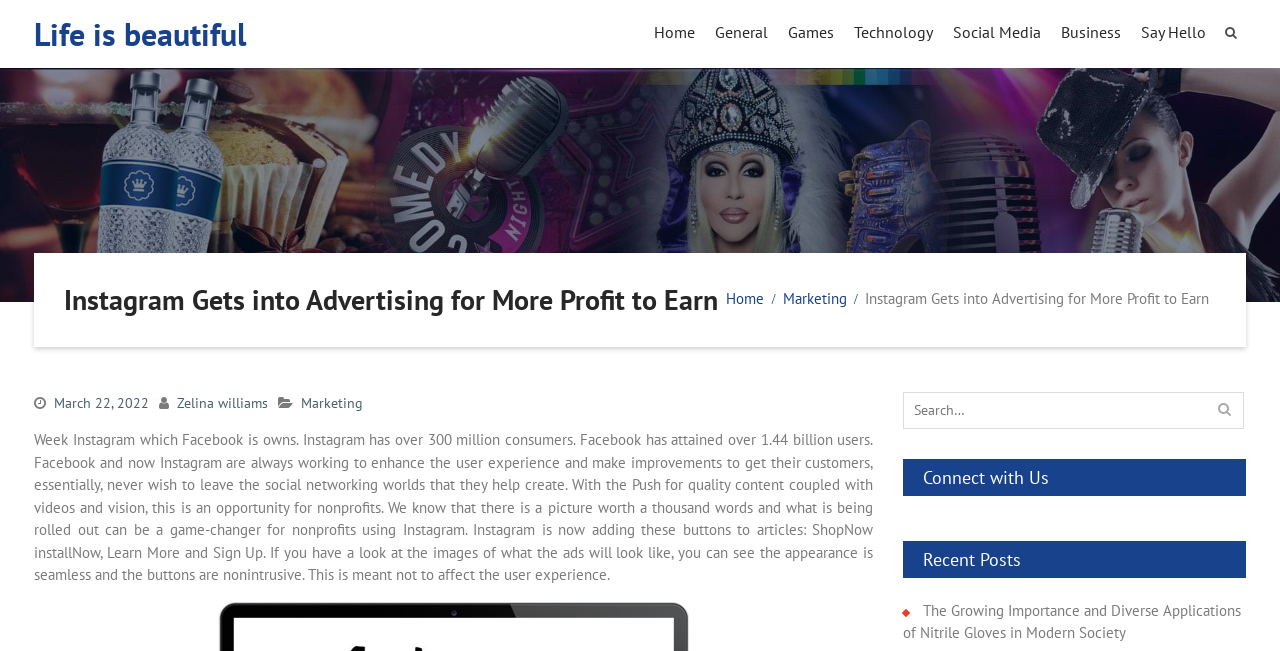Answer this question in one word or a short phrase: Who is the author of the article?

Zelina Williams